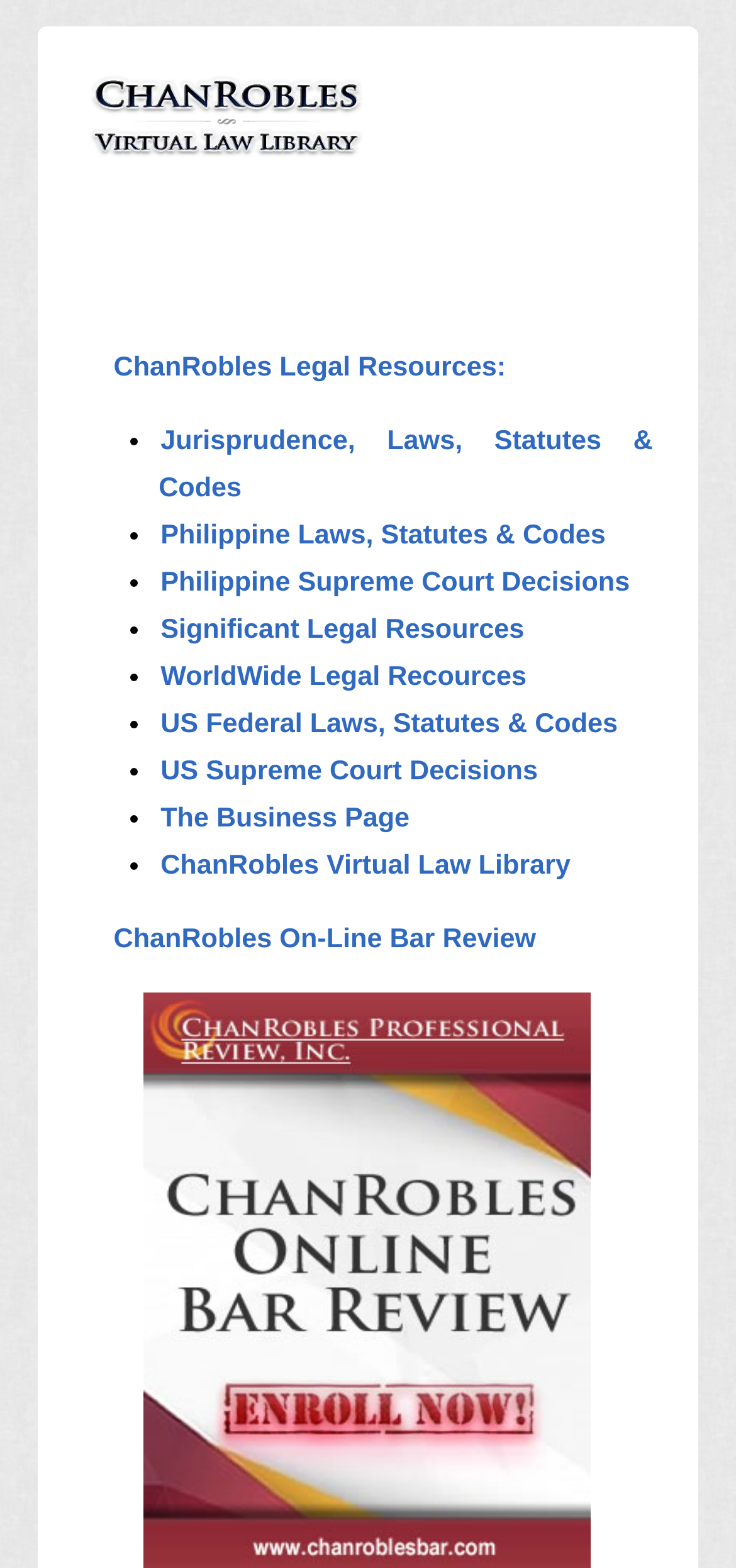Find the bounding box coordinates of the area that needs to be clicked in order to achieve the following instruction: "browse Jurisprudence, Laws, Statutes & Codes". The coordinates should be specified as four float numbers between 0 and 1, i.e., [left, top, right, bottom].

[0.216, 0.272, 0.887, 0.321]